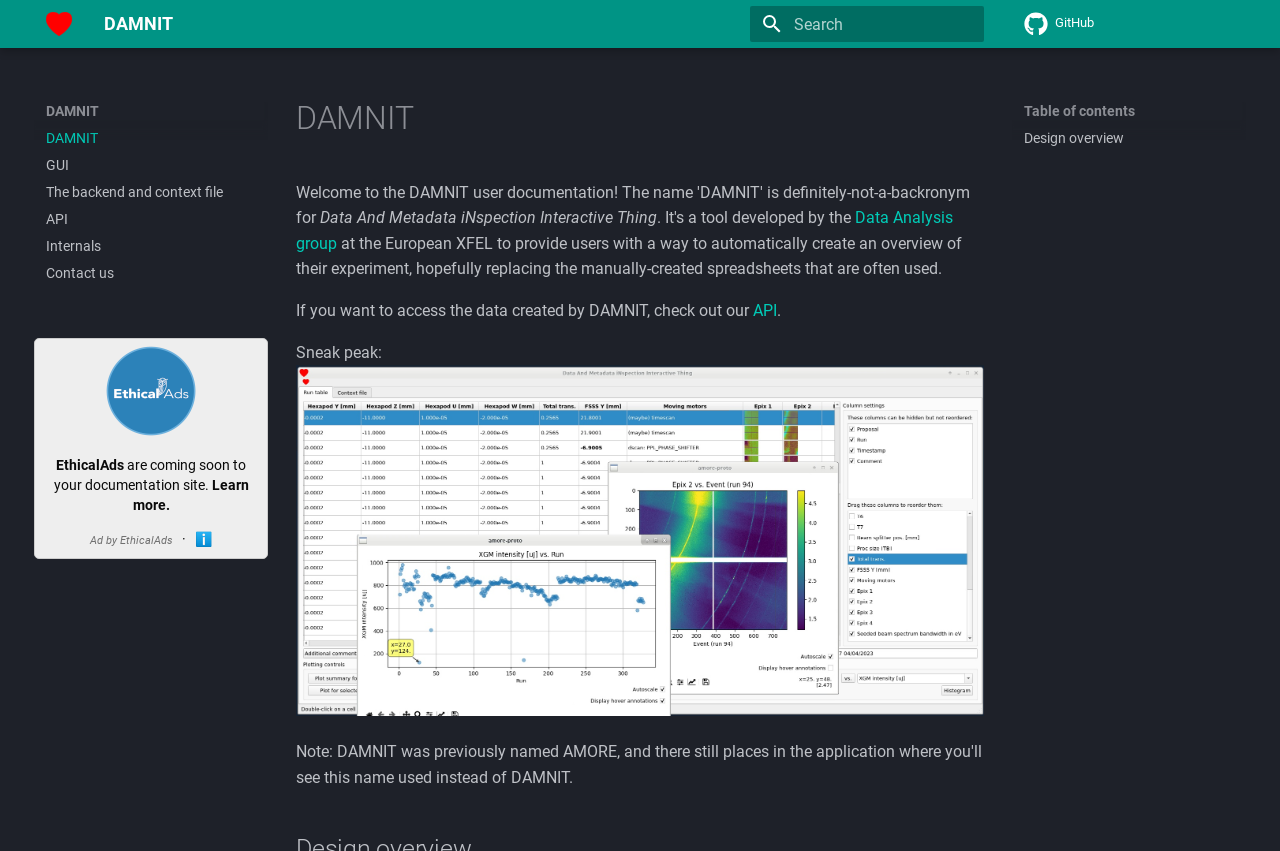Offer a meticulous caption that includes all visible features of the webpage.

The webpage is titled "DAMNIT" and has a prominent logo at the top left corner. Below the logo, there is a navigation header with links to "DAMNIT", a search bar, and a link to "GitHub 0.1.2 5 1". The search bar has a textbox and a clear button, accompanied by a small image.

To the right of the navigation header, there is a section with a series of links, including "GUI", "The backend and context file", "API", "Internals", and "Contact us". Below this section, there is a sponsored link to "EthicalAds" with a small image, followed by a brief description of the ad.

The main content of the page is divided into two columns. The left column has a table of contents with links to various sections, including "Design overview". The right column has a heading "DAMNIT ¤" with a link to "¤", followed by a brief description of the project, "Data And Metadata iNspection Interactive Thing". There is also a link to the "Data Analysis group" and a paragraph of text describing the purpose of the project.

Further down the page, there is a section with a link to the "API" and a brief description of how to access the data created by DAMNIT. Finally, there is a "Sneak peak" section, but its content is not specified.